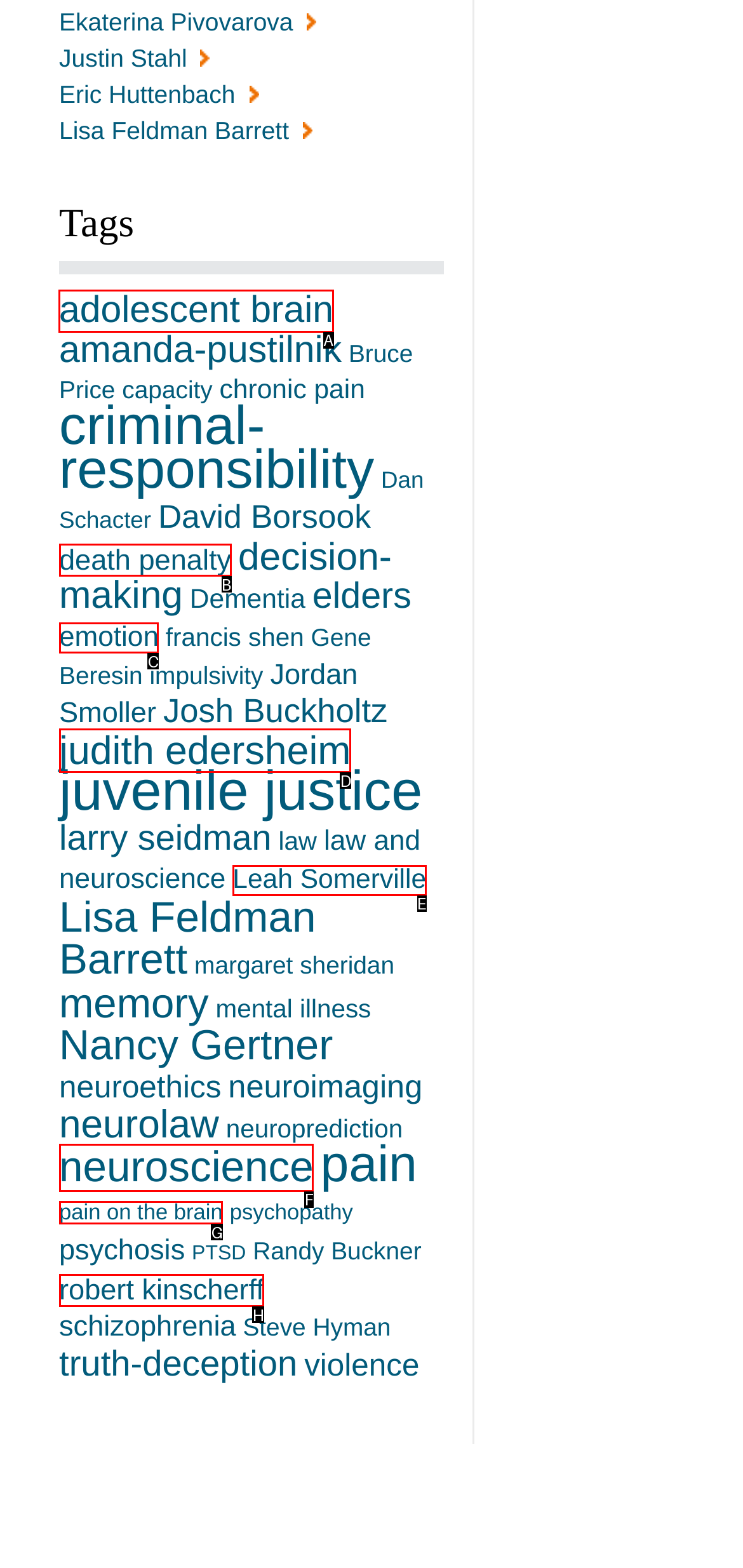Which HTML element should be clicked to complete the following task: Explore the tag 'adolescent brain'?
Answer with the letter corresponding to the correct choice.

A